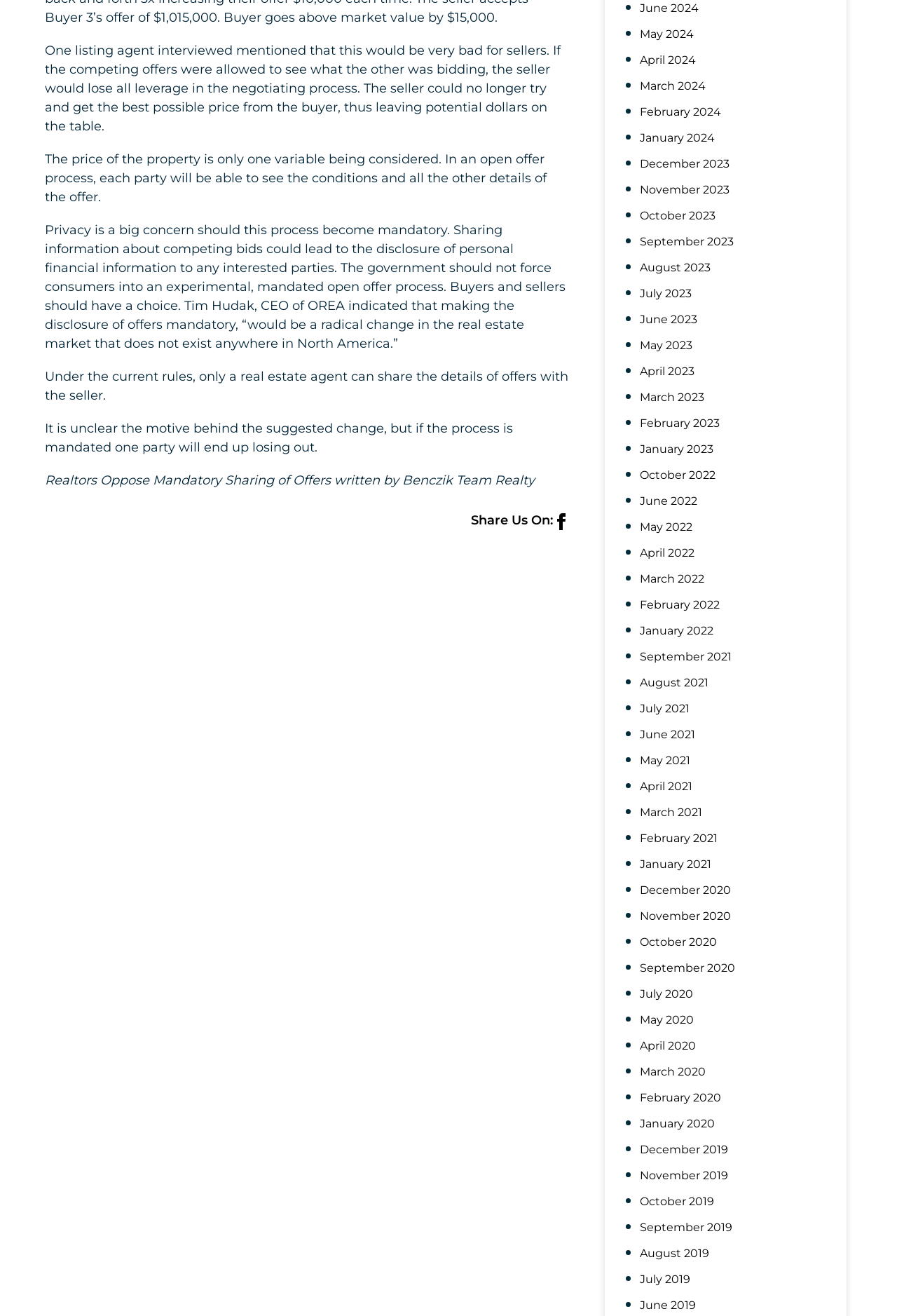Specify the bounding box coordinates (top-left x, top-left y, bottom-right x, bottom-right y) of the UI element in the screenshot that matches this description: May 2022

[0.713, 0.395, 0.772, 0.405]